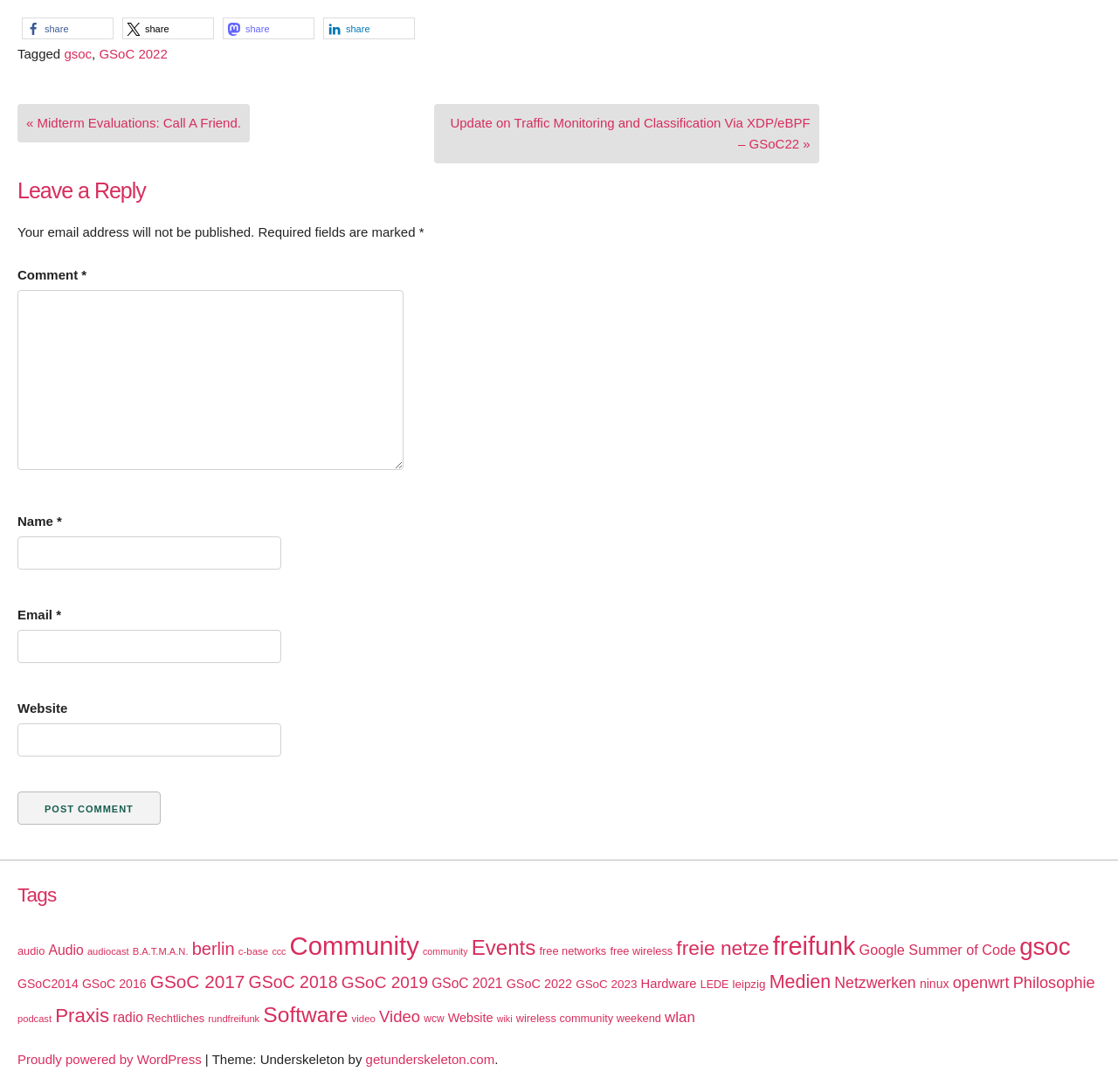Identify the coordinates of the bounding box for the element that must be clicked to accomplish the instruction: "Post a comment".

[0.016, 0.725, 0.144, 0.755]